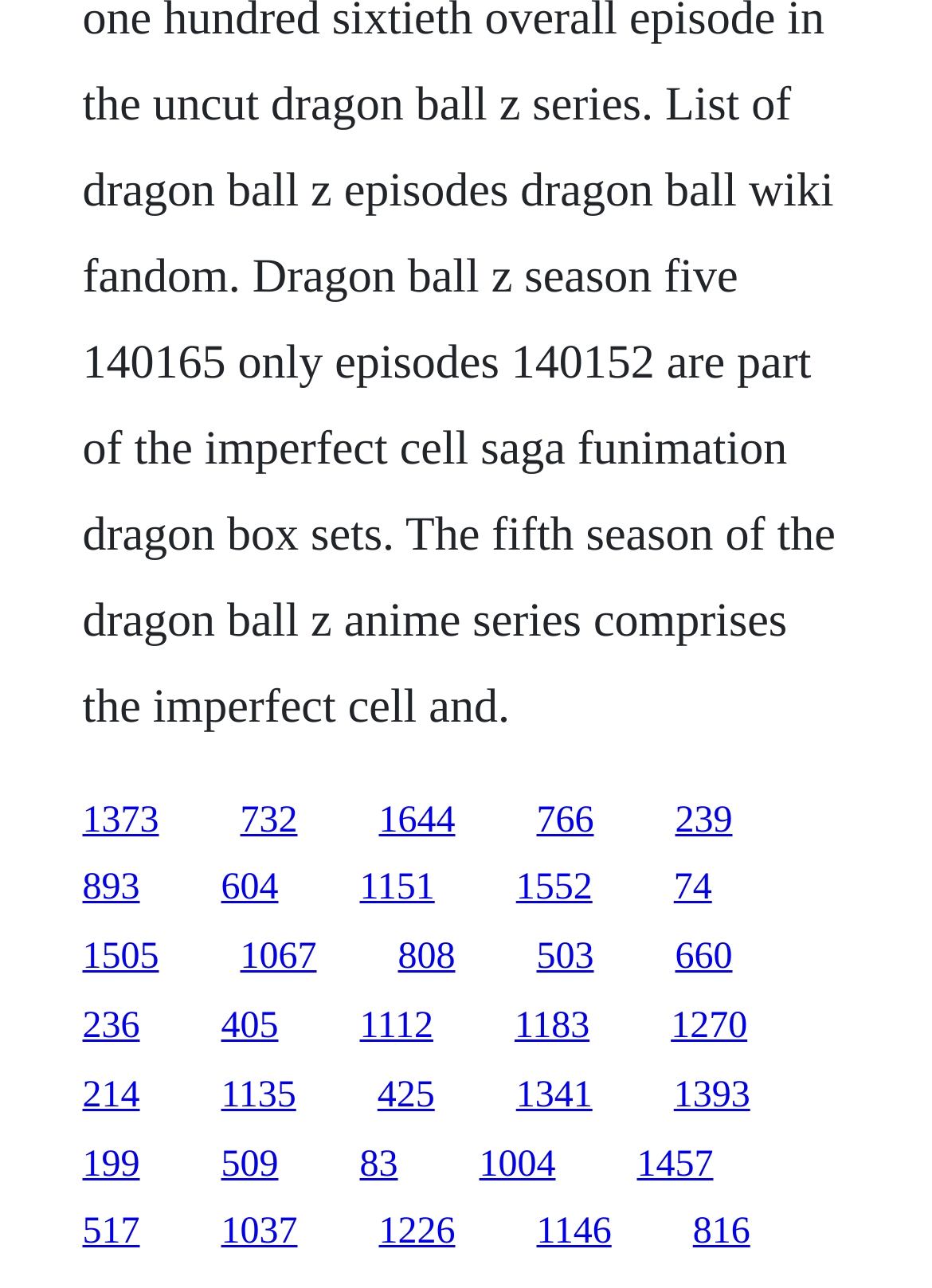Show me the bounding box coordinates of the clickable region to achieve the task as per the instruction: "access the second link".

[0.258, 0.621, 0.319, 0.652]